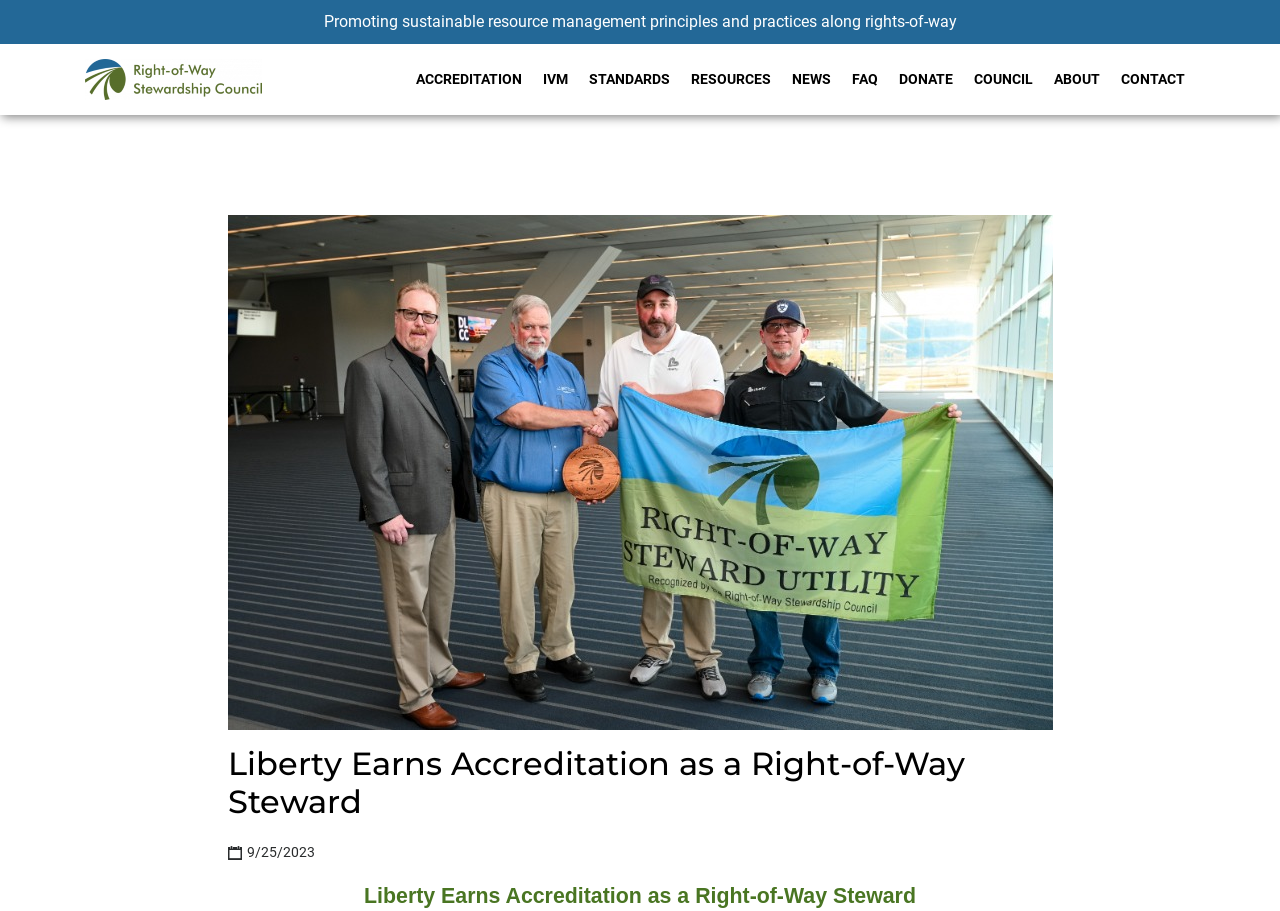What is the logo of the Right-of-Way Stewardship Council?
Using the image, provide a concise answer in one word or a short phrase.

An image